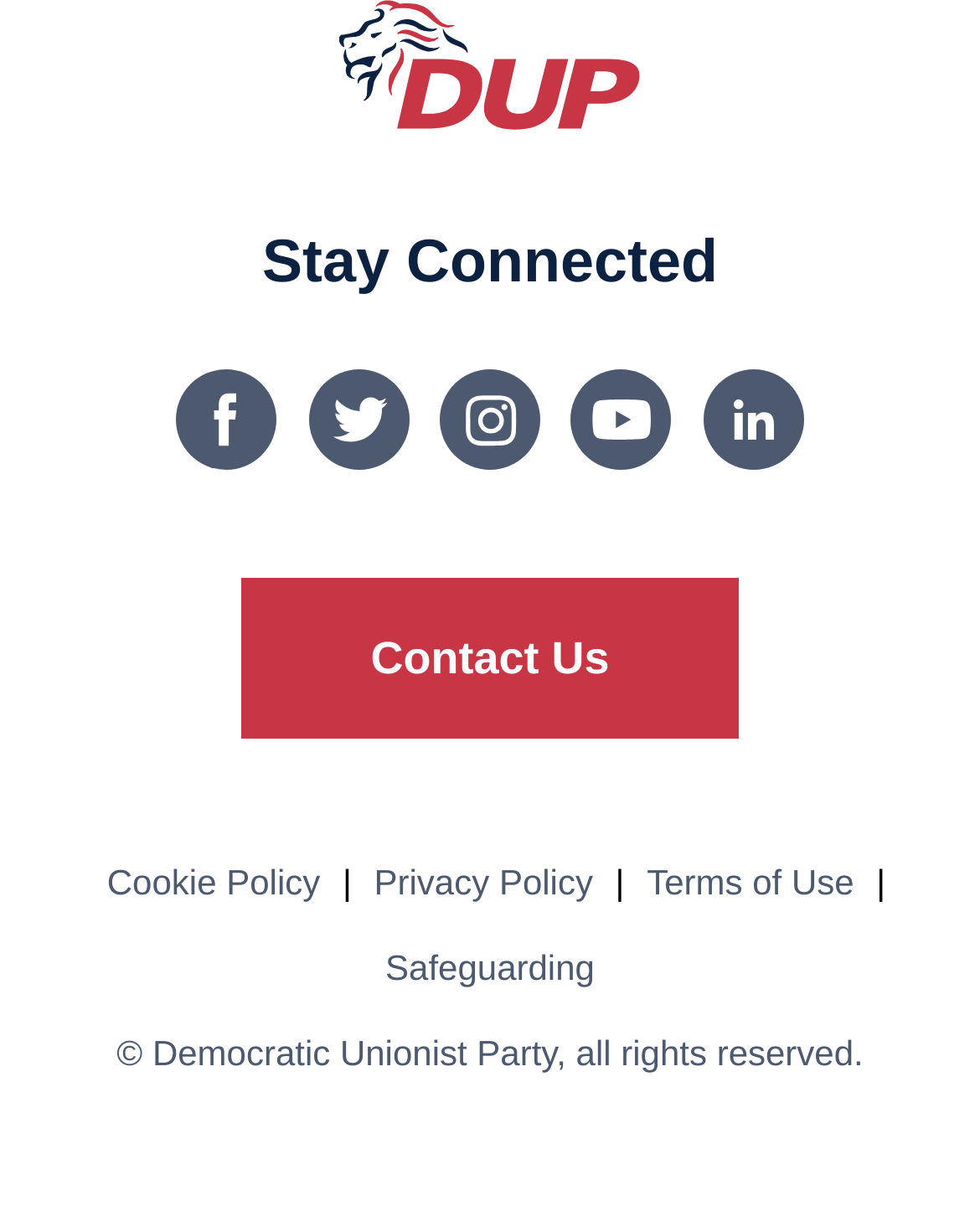What is the name of the party?
From the image, respond with a single word or phrase.

Democratic Unionist Party